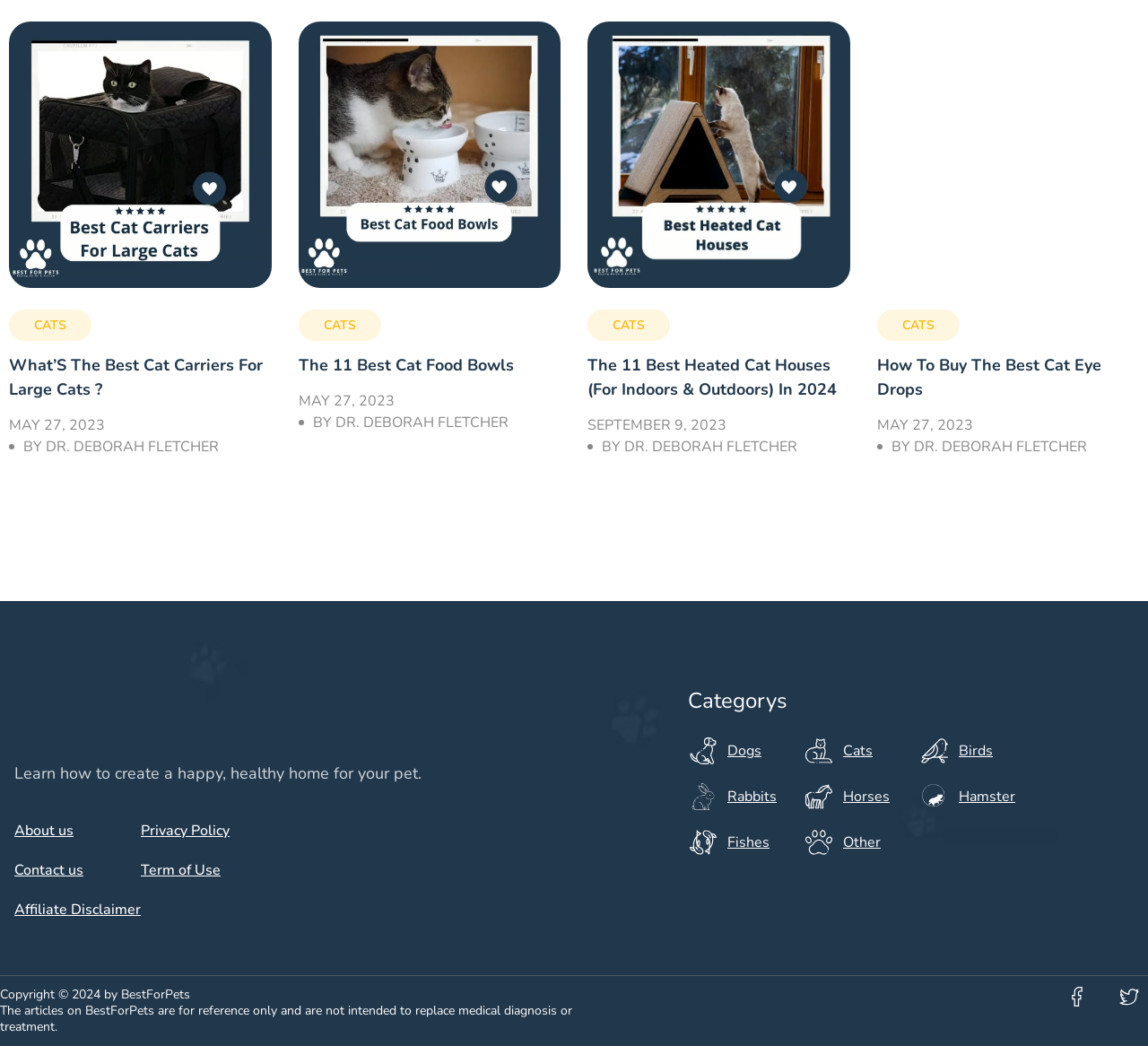Locate the bounding box coordinates of the area where you should click to accomplish the instruction: "Visit the about us page".

[0.012, 0.784, 0.123, 0.805]